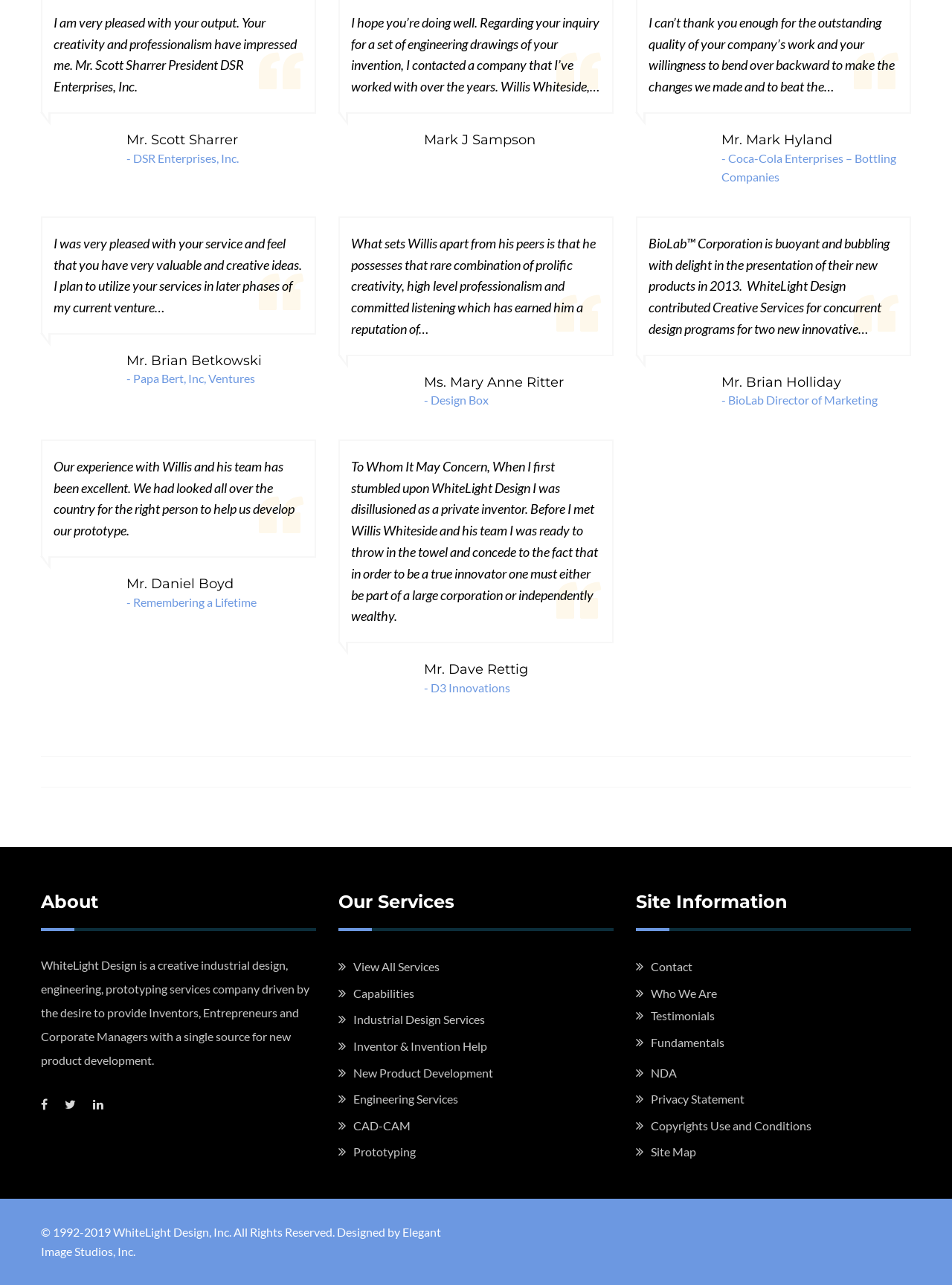Provide a brief response using a word or short phrase to this question:
What is the year of establishment of WhiteLight Design?

1992